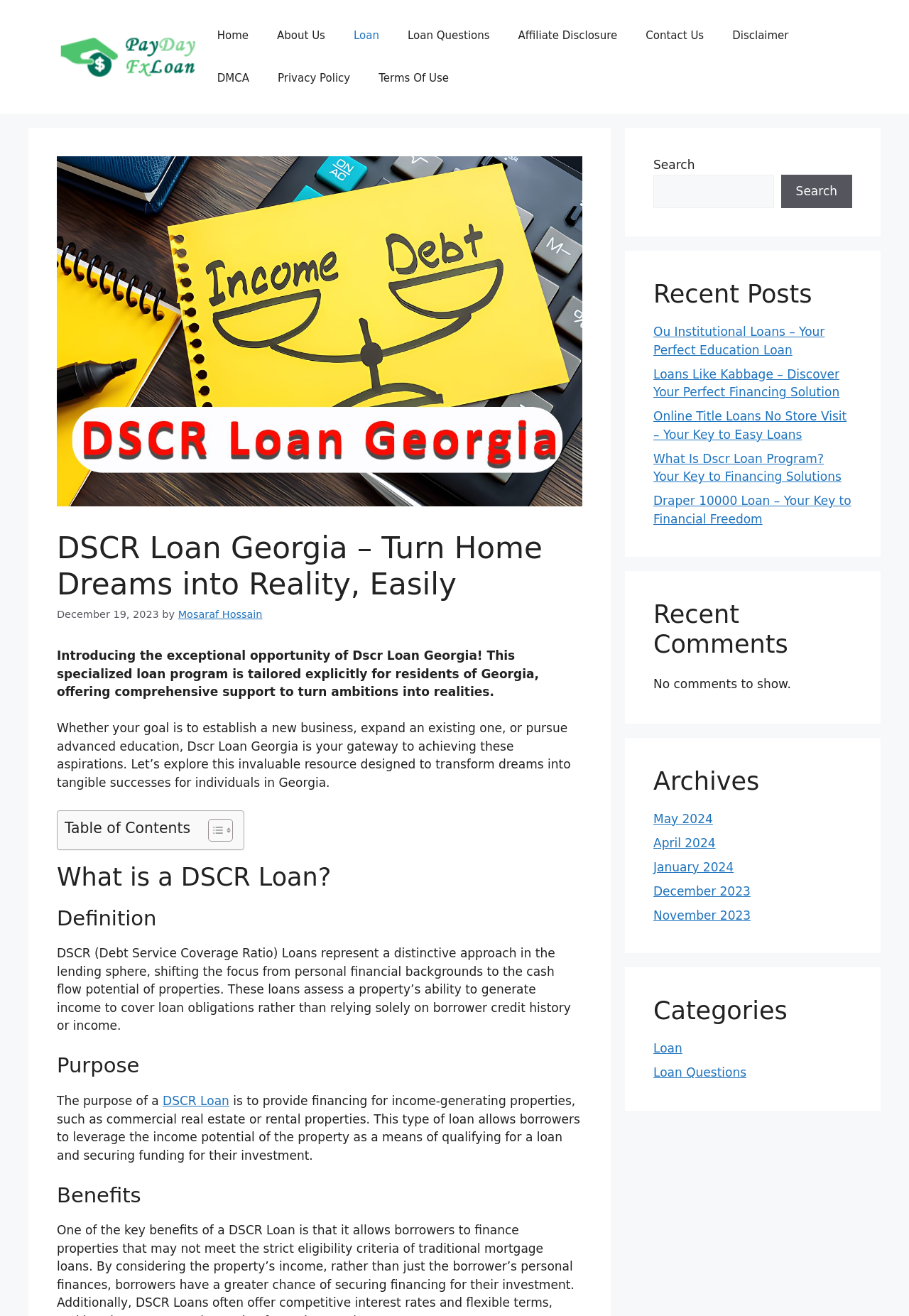Please determine the bounding box coordinates of the element to click on in order to accomplish the following task: "Read the 'What is a DSCR Loan?' section". Ensure the coordinates are four float numbers ranging from 0 to 1, i.e., [left, top, right, bottom].

[0.062, 0.655, 0.641, 0.678]